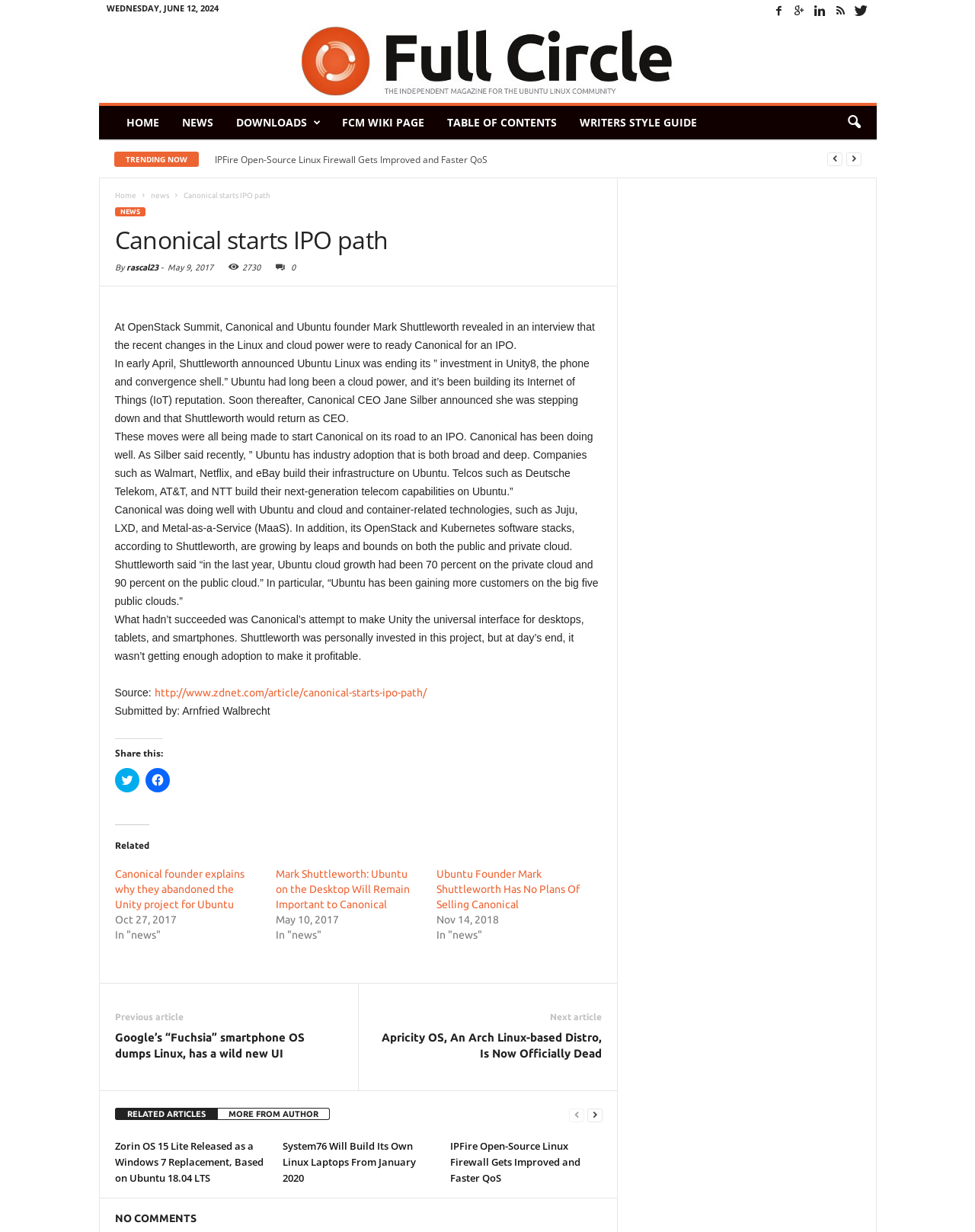Can you identify the bounding box coordinates of the clickable region needed to carry out this instruction: 'Share this article on Twitter'? The coordinates should be four float numbers within the range of 0 to 1, stated as [left, top, right, bottom].

[0.118, 0.624, 0.143, 0.643]